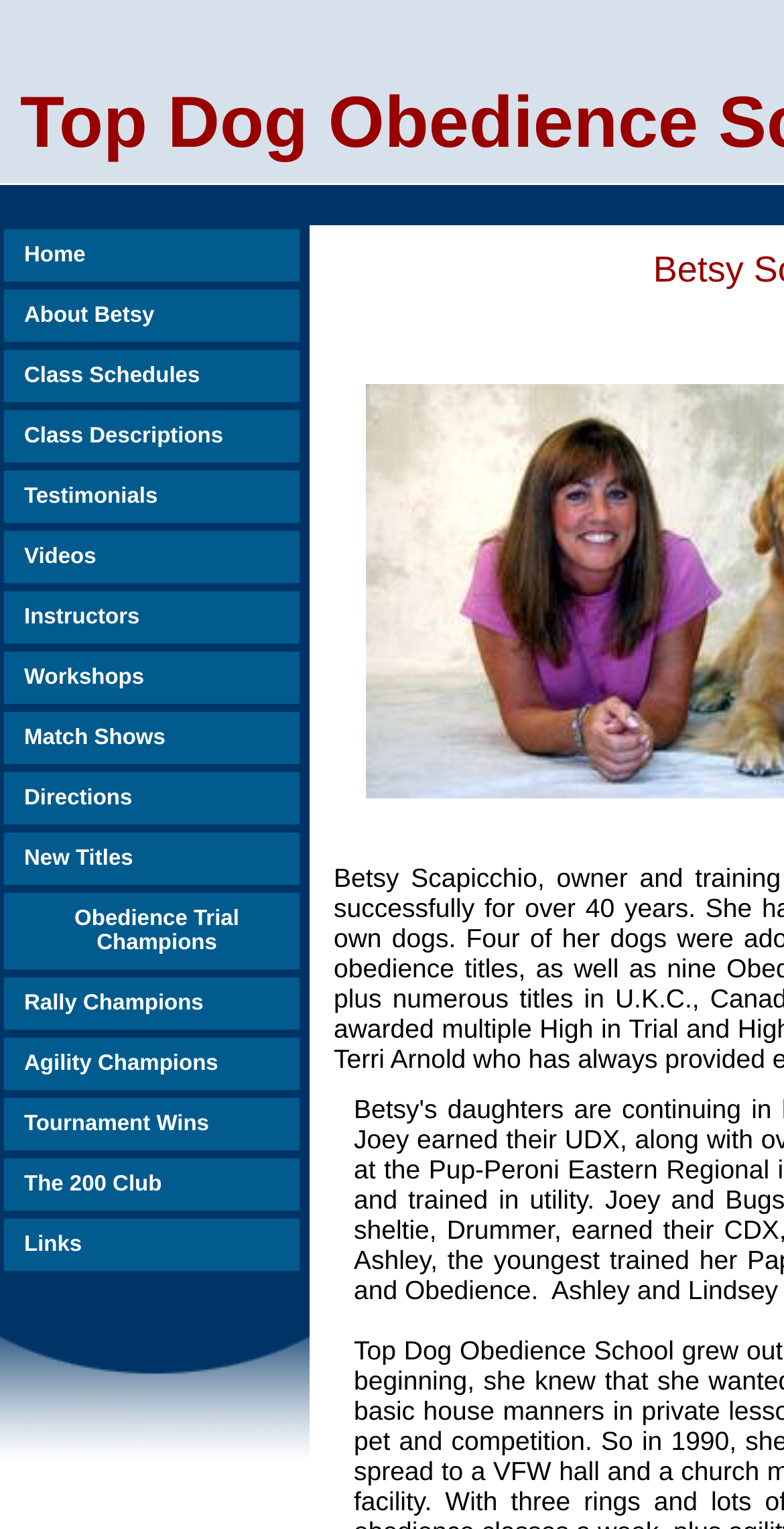Respond to the question below with a single word or phrase:
Are there any empty links in the navigation menu?

No